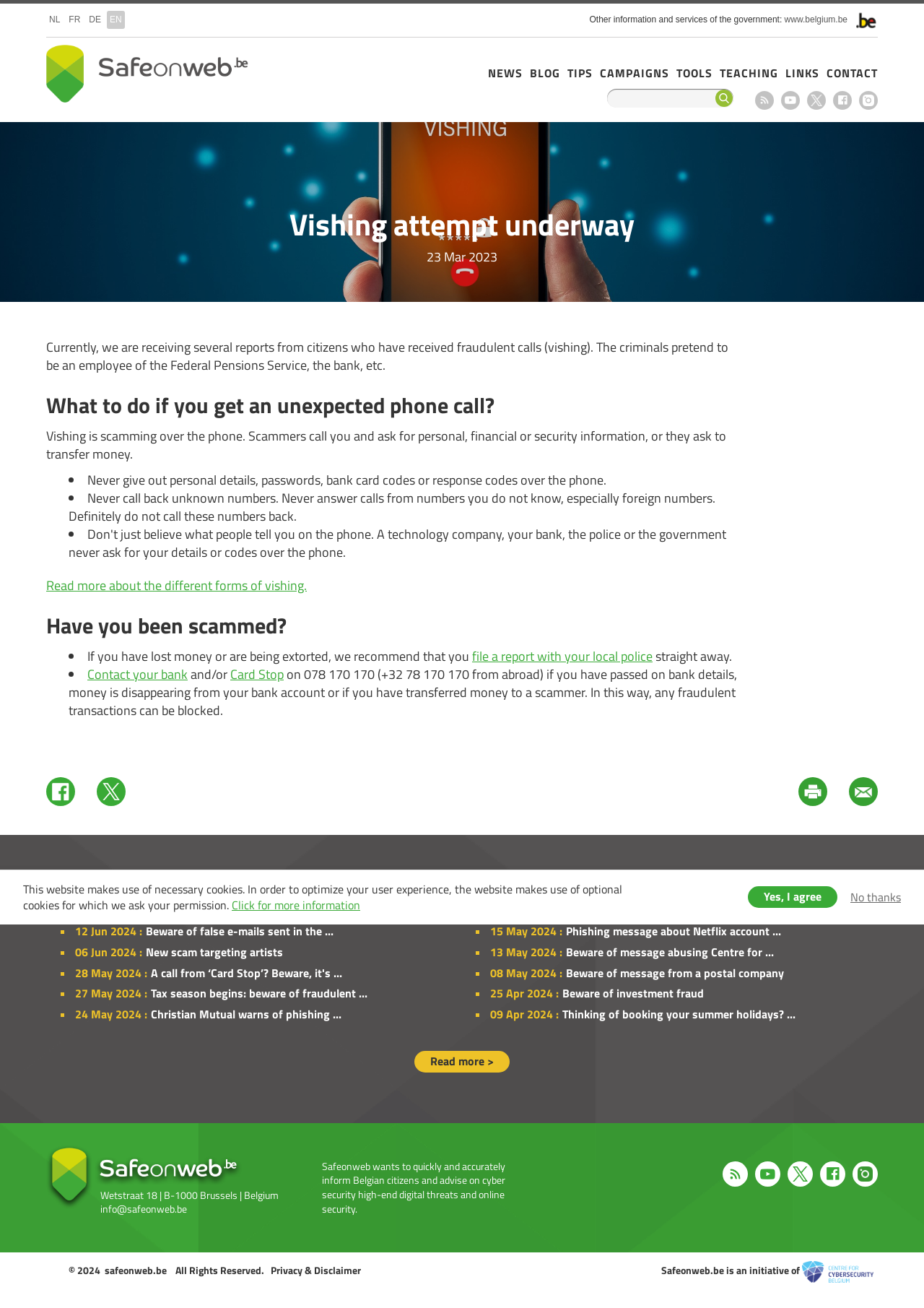Using the webpage screenshot, find the UI element described by APSE News. Provide the bounding box coordinates in the format (top-left x, top-left y, bottom-right x, bottom-right y), ensuring all values are floating point numbers between 0 and 1.

None